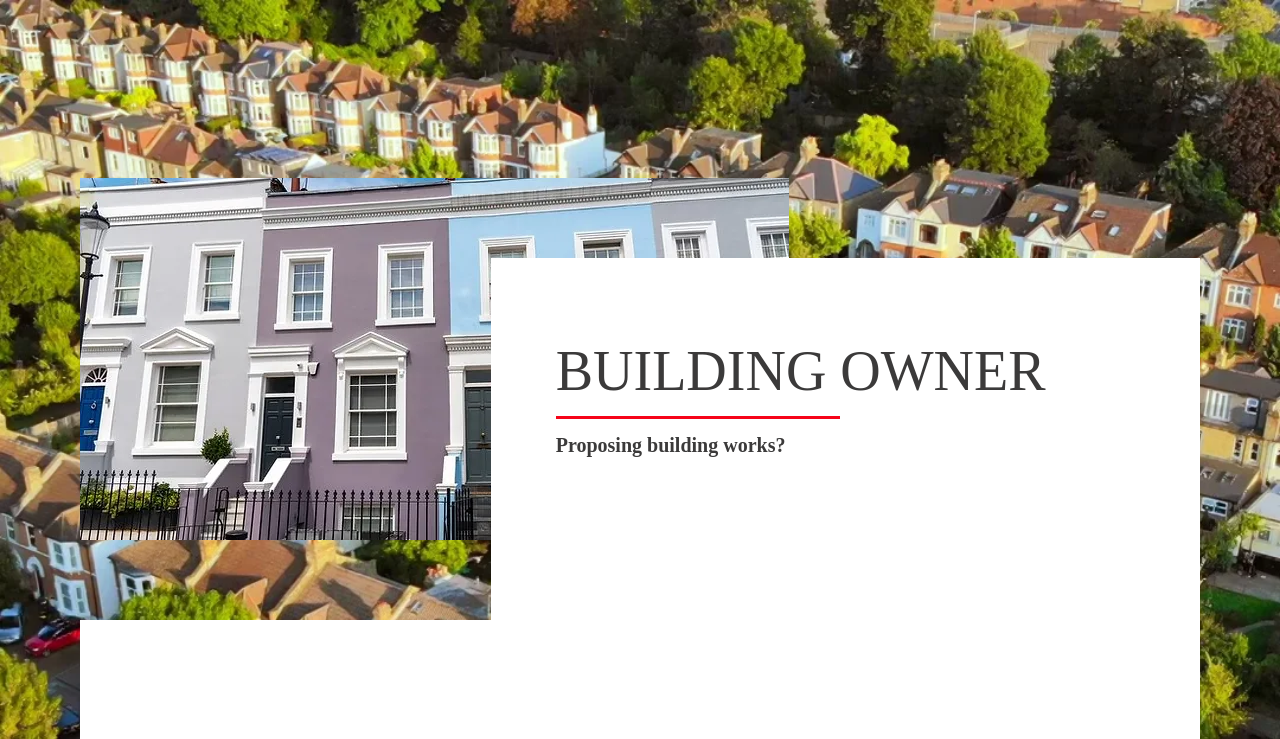Identify the bounding box for the UI element that is described as follows: "SERVICES".

[0.532, 0.049, 0.622, 0.074]